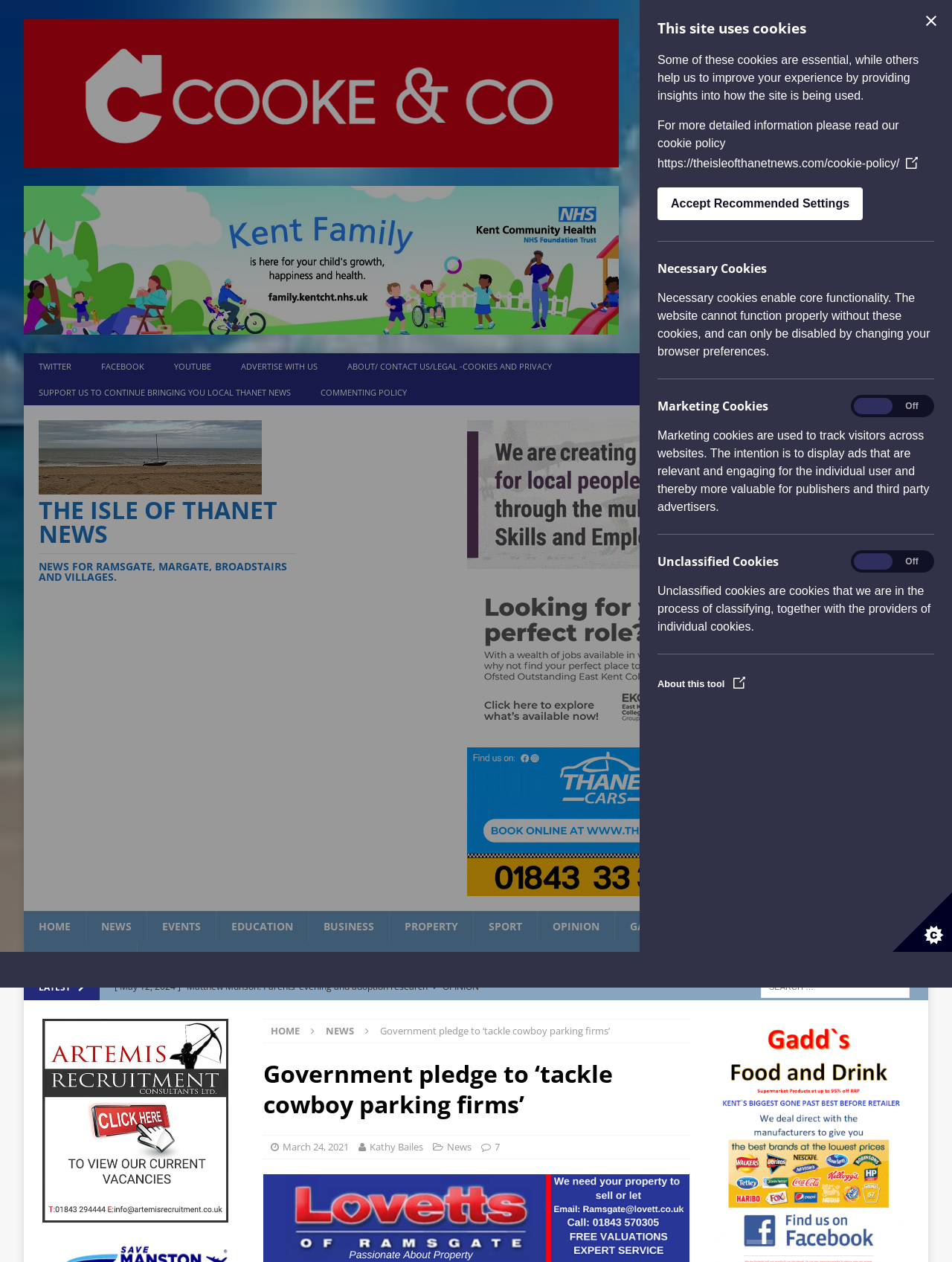Respond to the following question with a brief word or phrase:
What is the name of the news website?

The Isle Of Thanet News